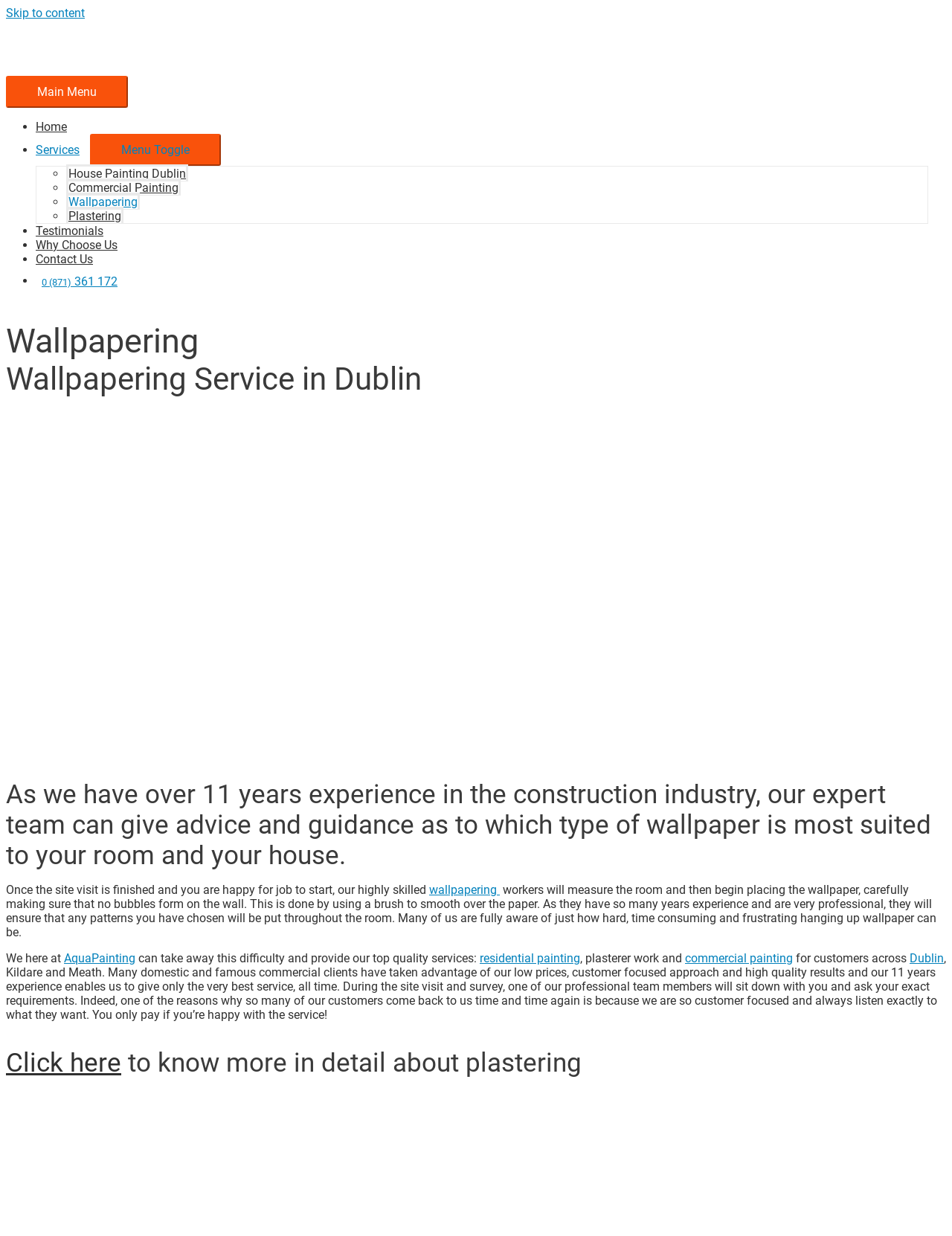Based on the provided description, "Home", find the bounding box of the corresponding UI element in the screenshot.

[0.038, 0.097, 0.07, 0.108]